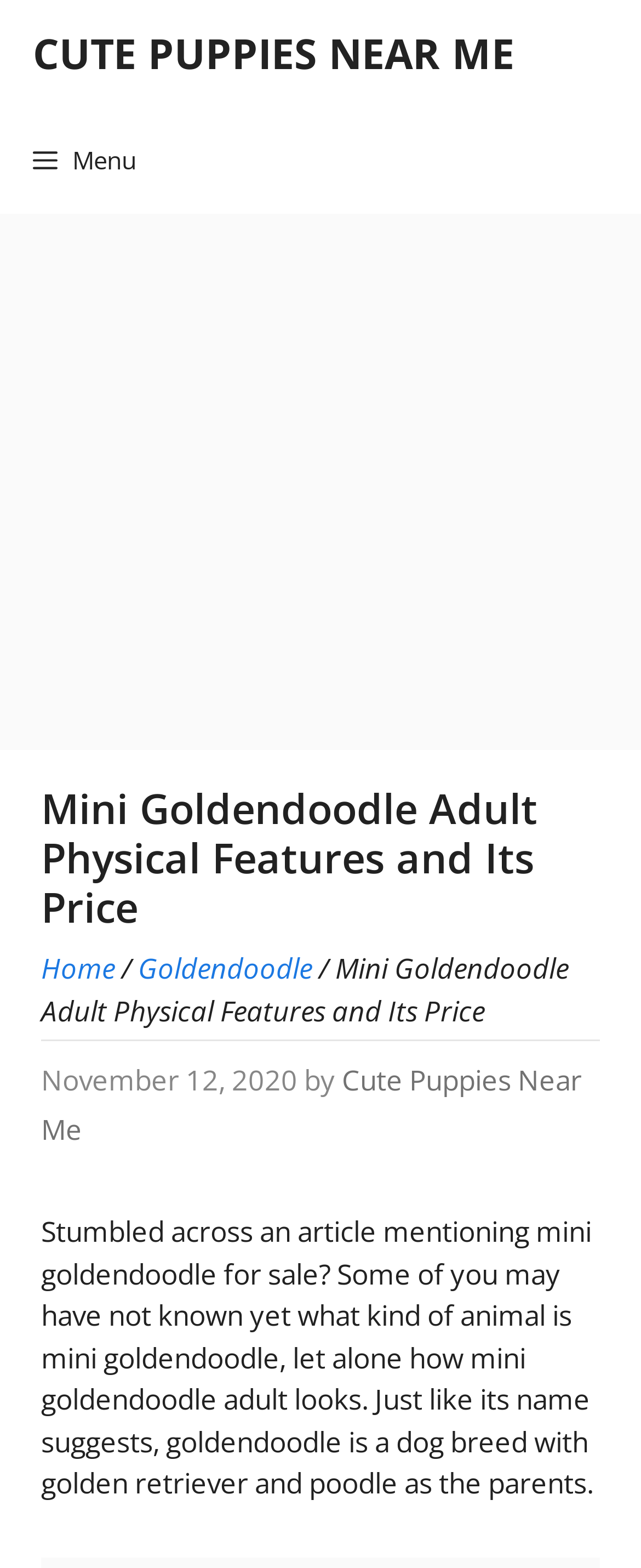When was the article published?
Carefully analyze the image and provide a thorough answer to the question.

The article's publication date is mentioned in the time element, which is 'November 12, 2020'.